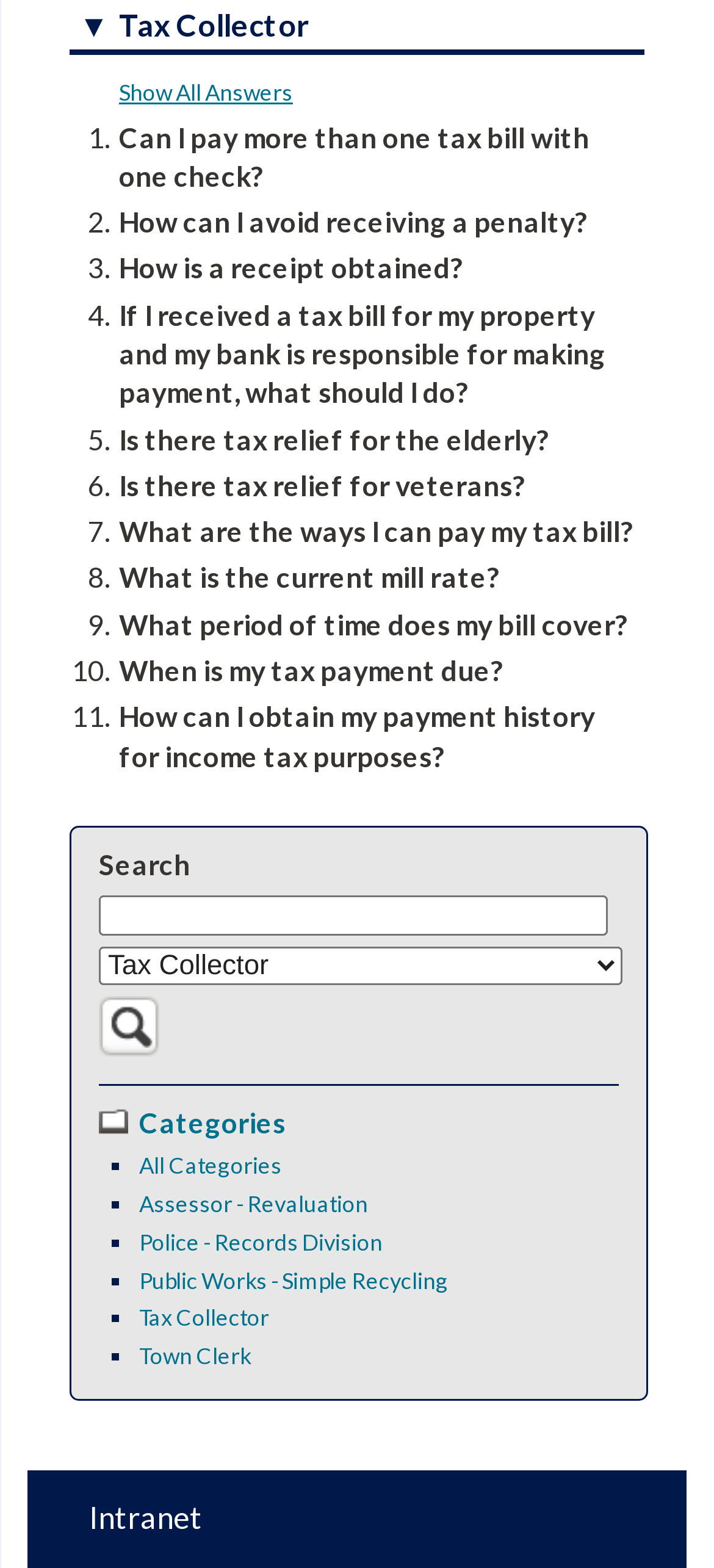Determine the bounding box coordinates for the area you should click to complete the following instruction: "Filter by category".

[0.138, 0.604, 0.872, 0.628]